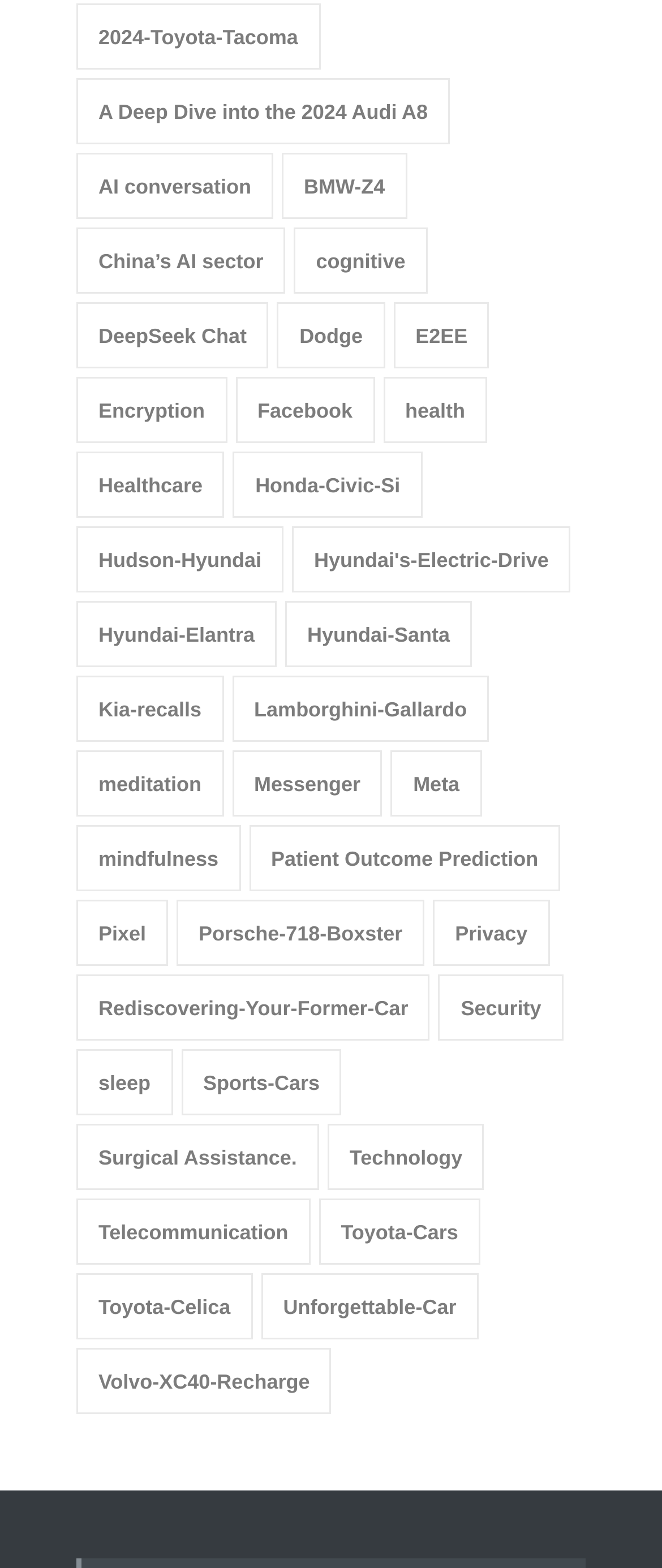Determine the bounding box coordinates of the UI element described below. Use the format (top-left x, top-left y, bottom-right x, bottom-right y) with floating point numbers between 0 and 1: AI conversation

[0.115, 0.098, 0.413, 0.14]